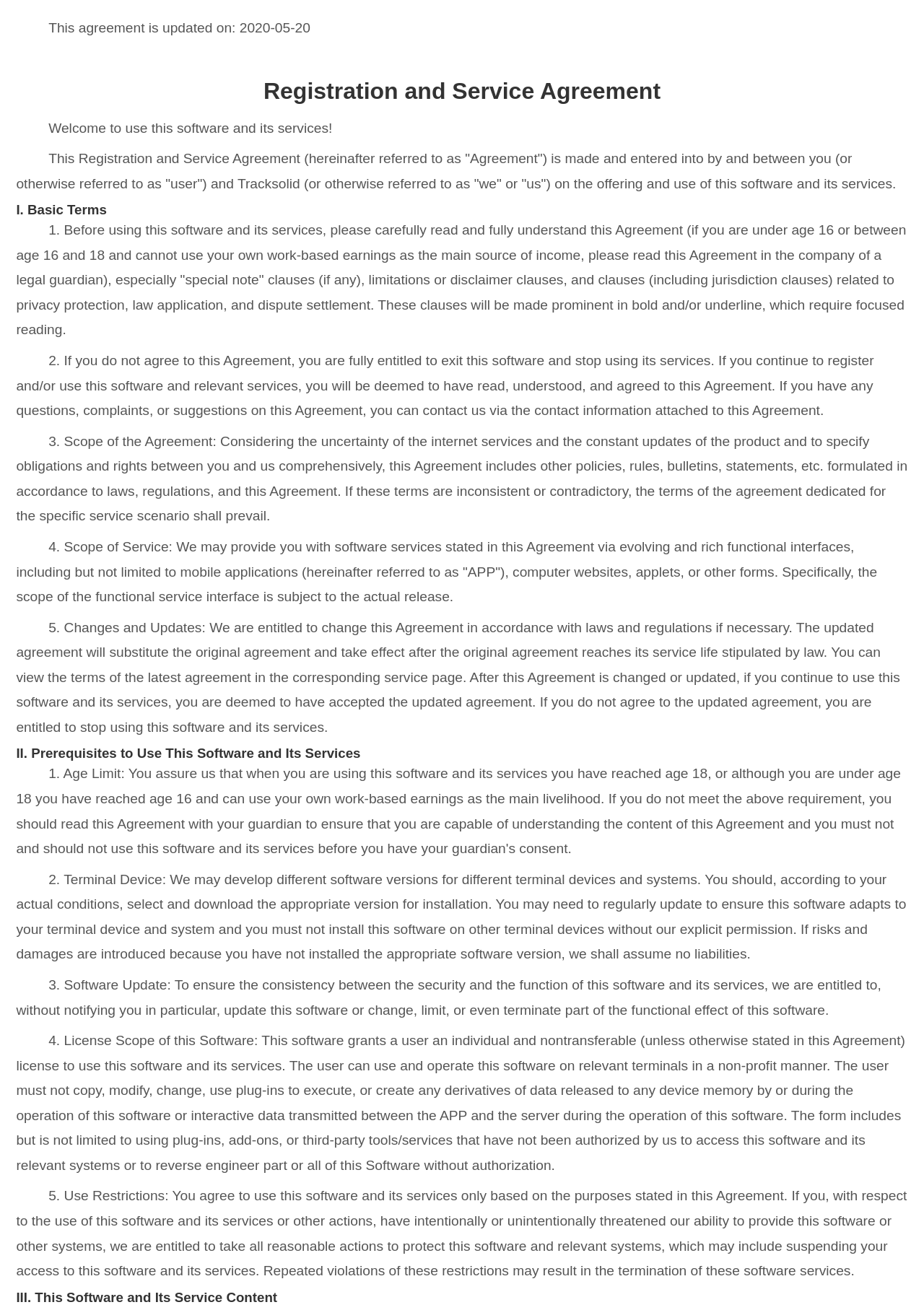Respond to the question below with a single word or phrase:
What is the scope of the functional service interface?

Subject to the actual release